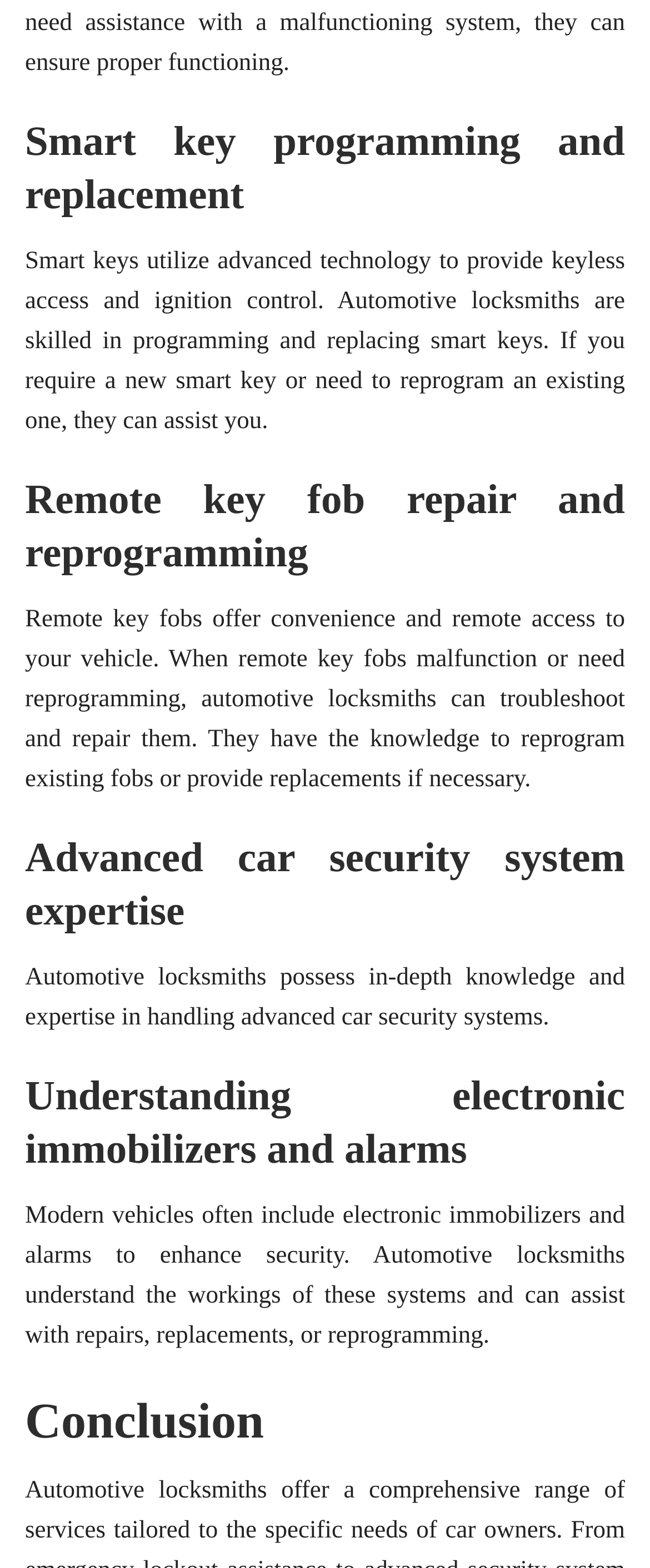Identify the bounding box coordinates of the element to click to follow this instruction: 'Learn about smart key programming and replacement'. Ensure the coordinates are four float values between 0 and 1, provided as [left, top, right, bottom].

[0.038, 0.196, 0.962, 0.265]